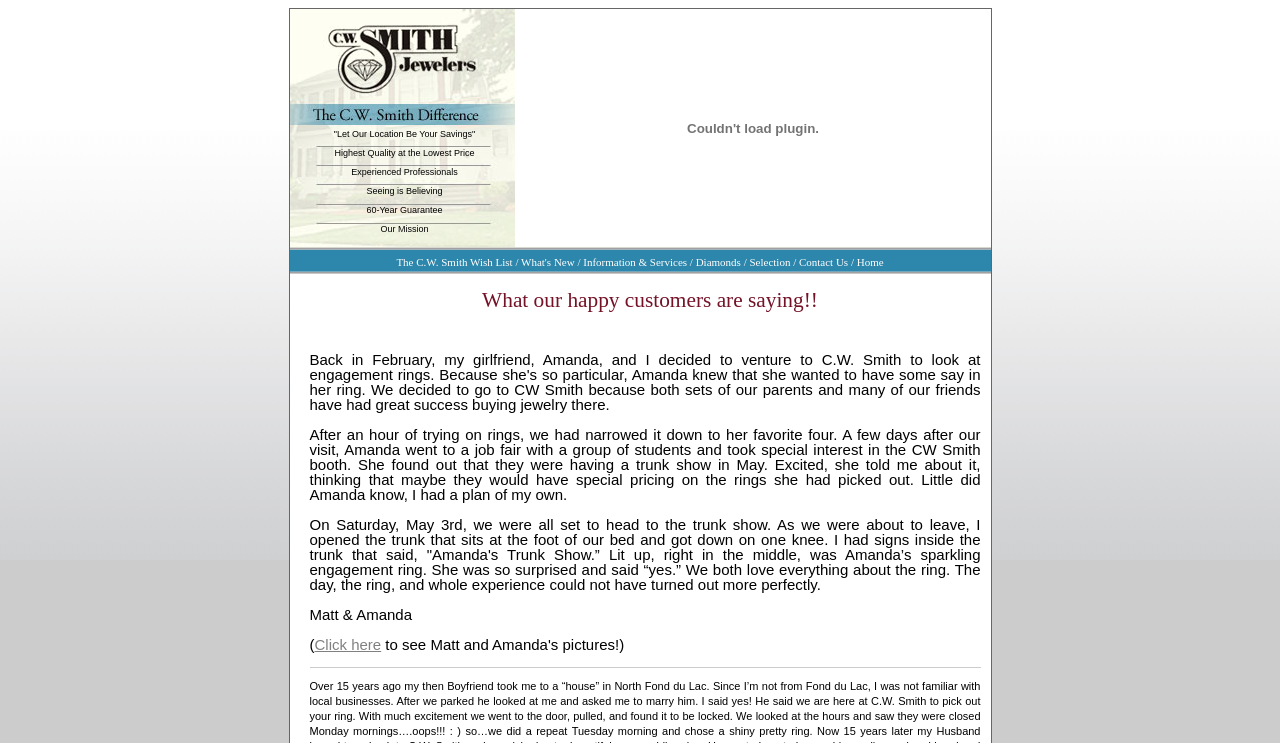Please locate the bounding box coordinates of the element that should be clicked to complete the given instruction: "Click on 'Let Our Location Be Your Savings'".

[0.226, 0.168, 0.402, 0.194]